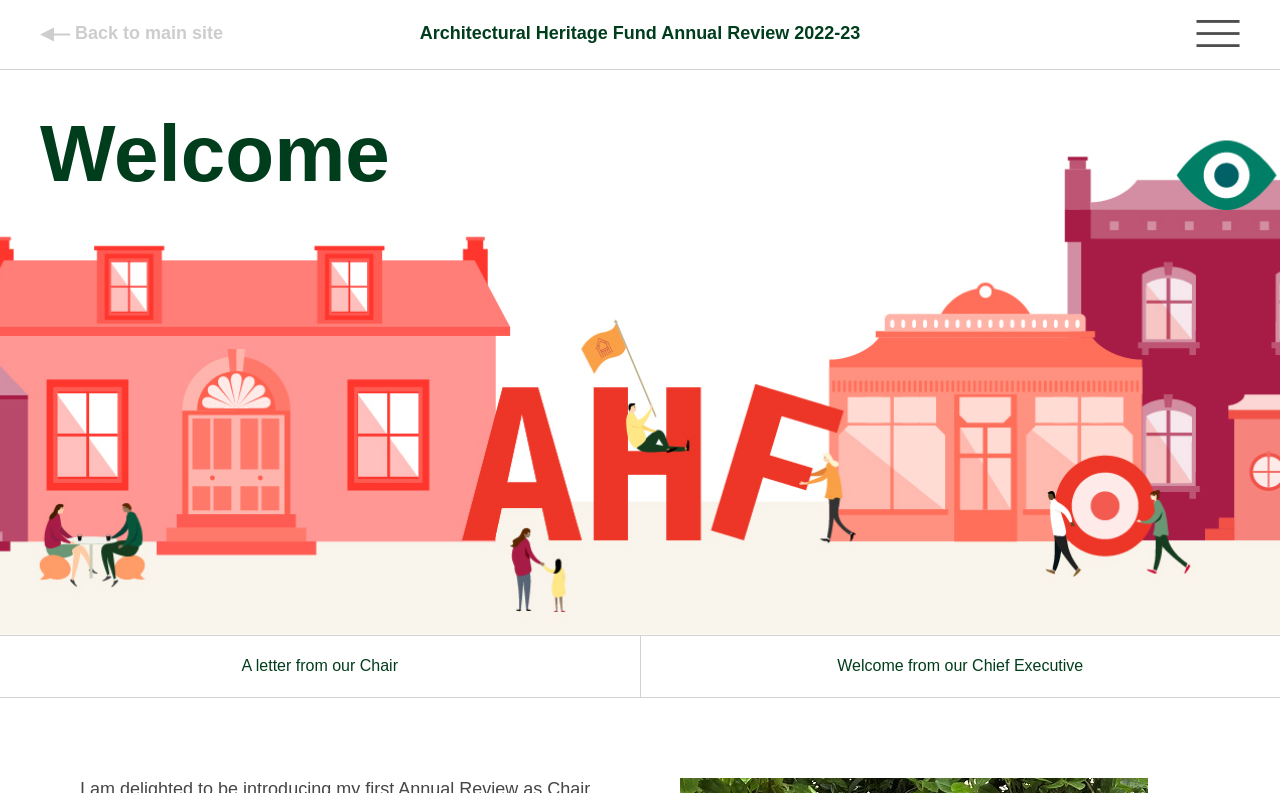How many columns are there in the 'Welcome' section?
Based on the image, answer the question with as much detail as possible.

The 'Welcome' section has two links, 'A letter from our Chair' and 'Welcome from our Chief Executive', which are arranged in two columns. This suggests that there are two columns in the 'Welcome' section.